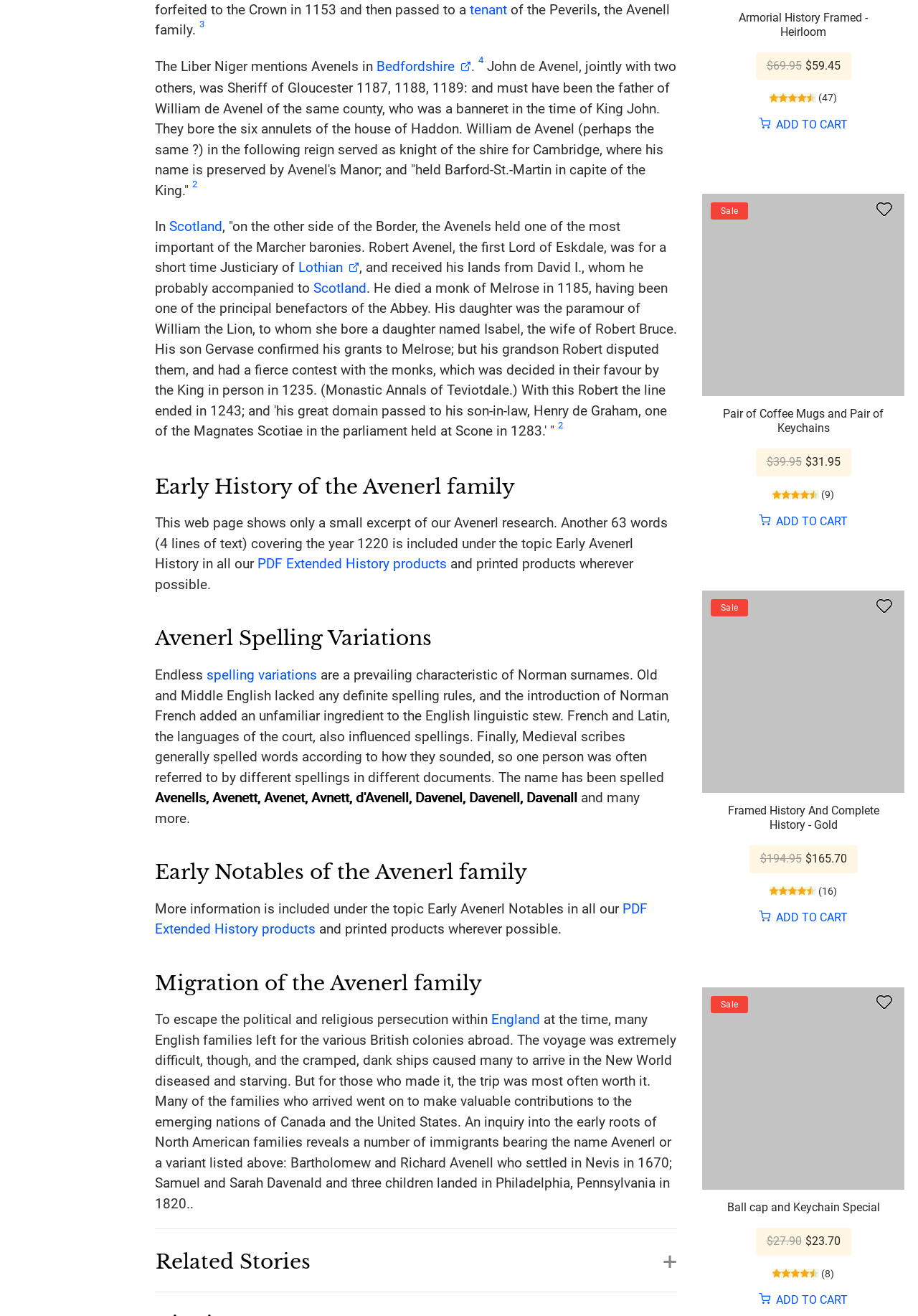What is the name of the family being researched?
Could you answer the question in a detailed manner, providing as much information as possible?

Based on the webpage content, I can see that the webpage is about the history of the Avenerl family. The heading 'Early History of the Avenerl family' and the text 'This web page shows only a small excerpt of our Avenerl research.' suggest that the webpage is focused on the Avenerl family.